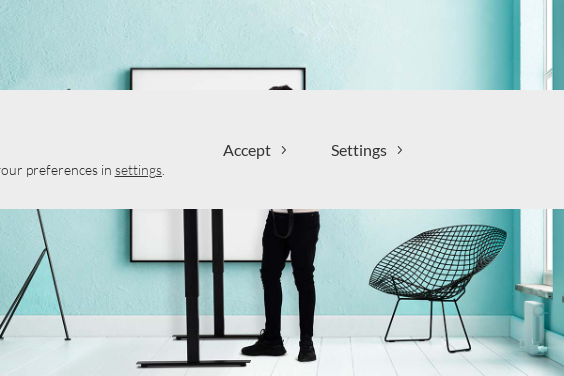What is the purpose of the transparent banner?
Based on the image content, provide your answer in one word or a short phrase.

to manage preferences